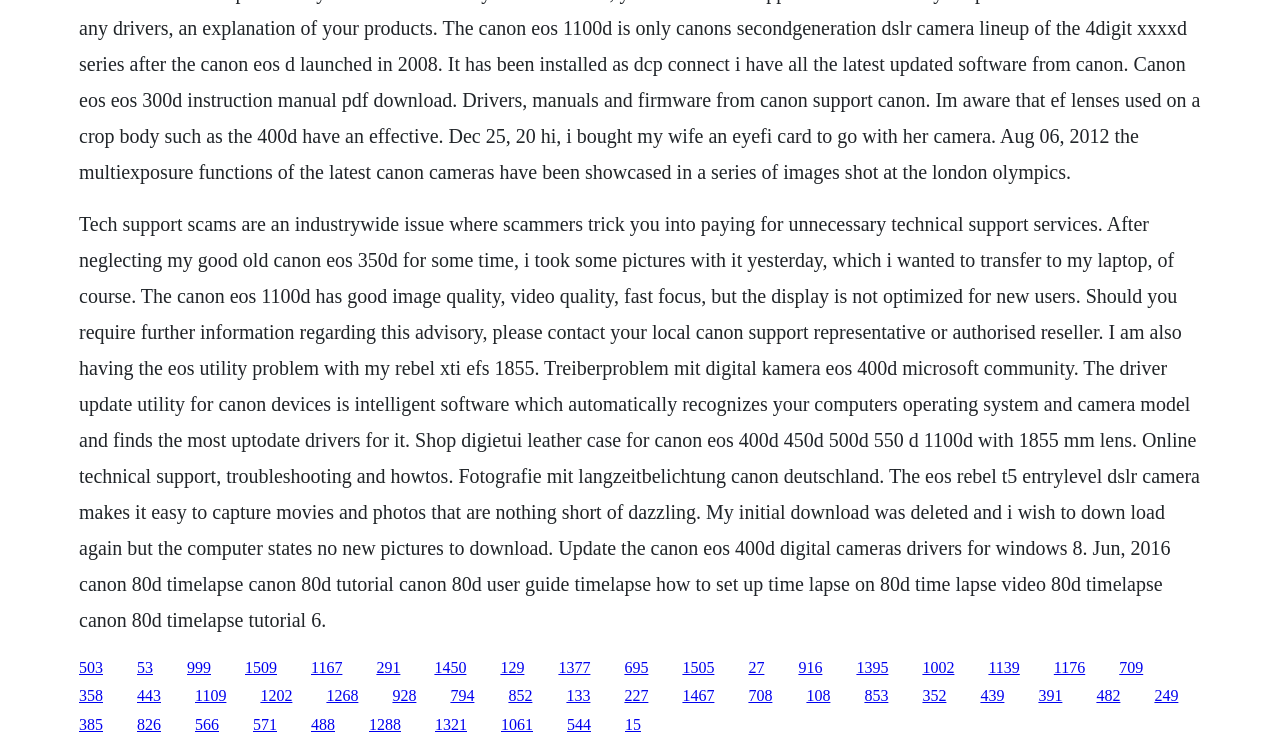Locate the bounding box coordinates of the region to be clicked to comply with the following instruction: "Click the link '1167'". The coordinates must be four float numbers between 0 and 1, in the form [left, top, right, bottom].

[0.243, 0.88, 0.268, 0.903]